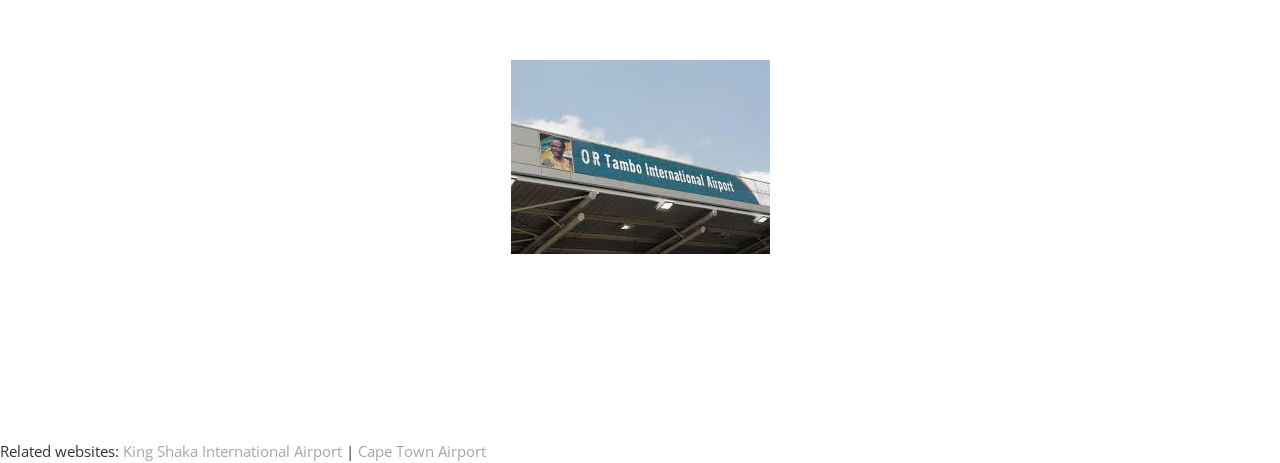Answer the question below with a single word or a brief phrase: 
What is the name of the airport mentioned in the link?

King Shaka International Airport